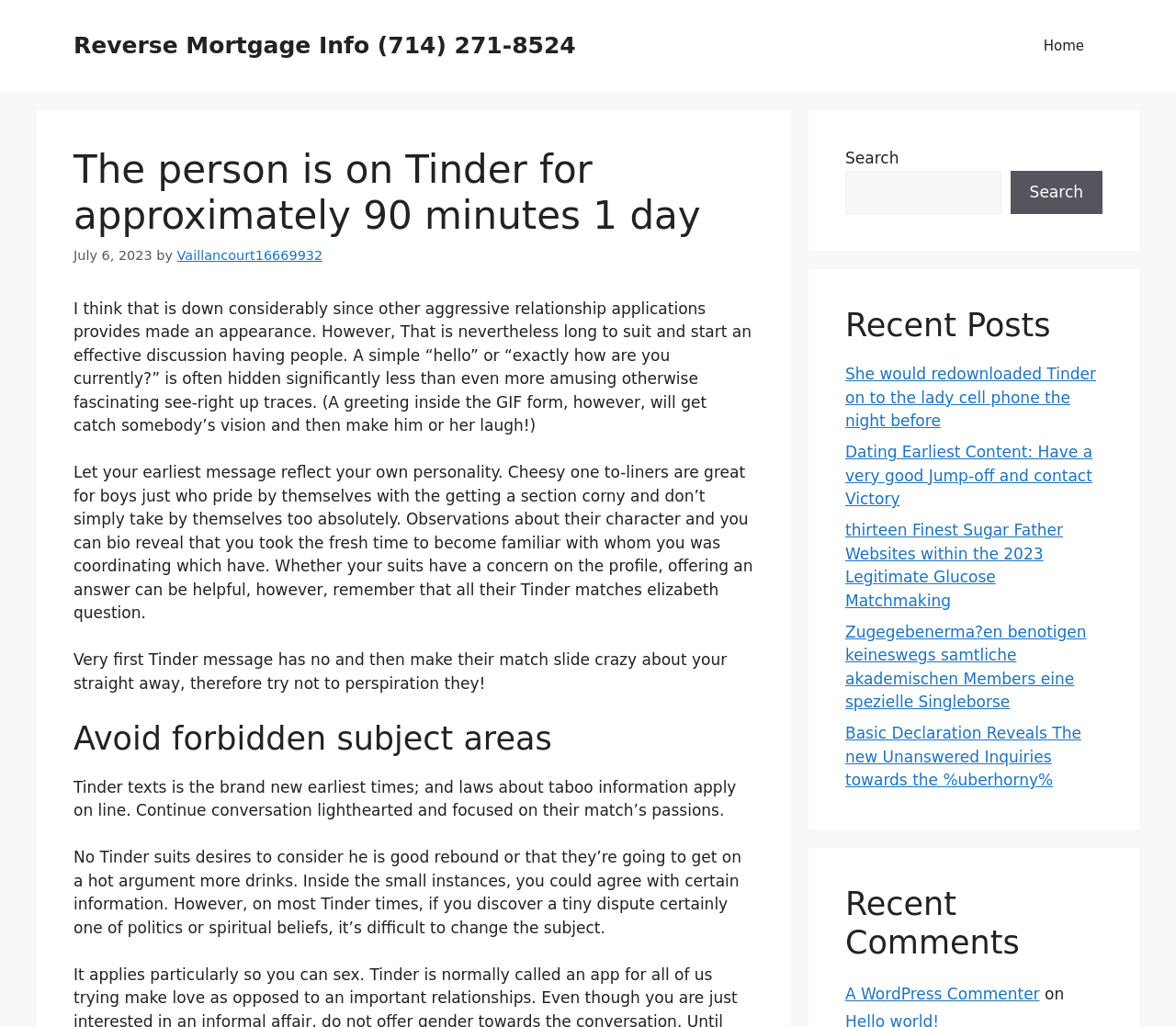Give a concise answer using only one word or phrase for this question:
What is the date of the article?

July 6, 2023